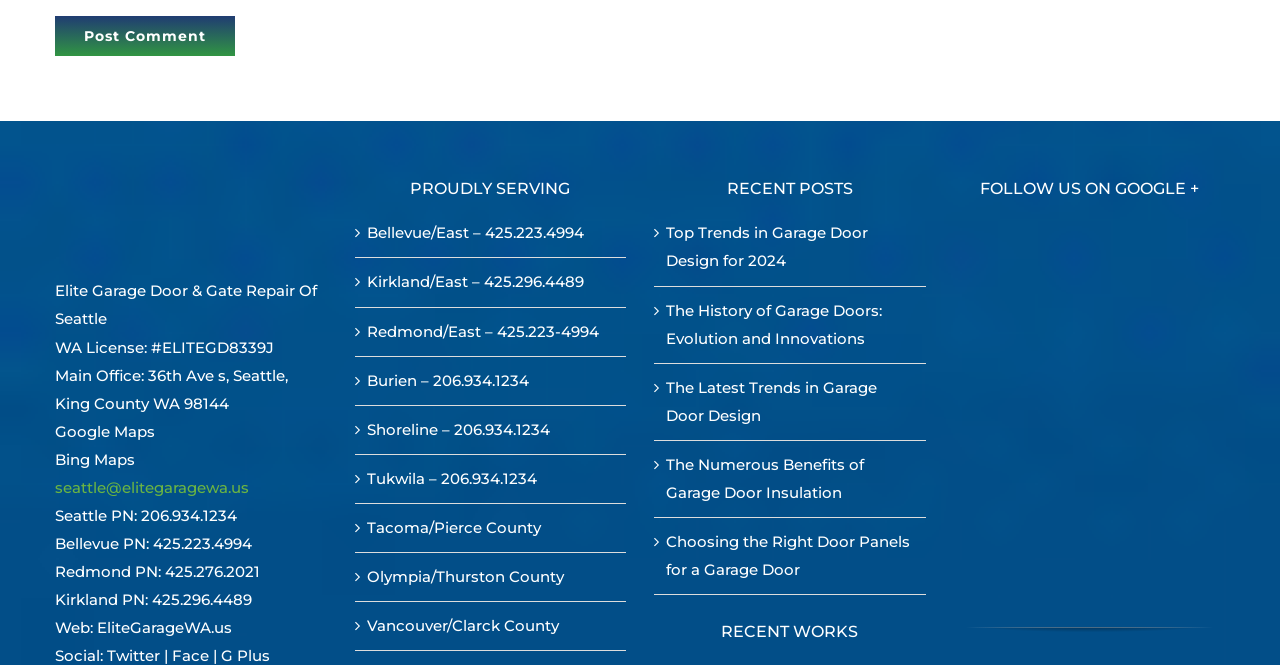Find the bounding box coordinates for the area that must be clicked to perform this action: "Read the 'Top Trends in Garage Door Design for 2024' article".

[0.52, 0.33, 0.715, 0.414]